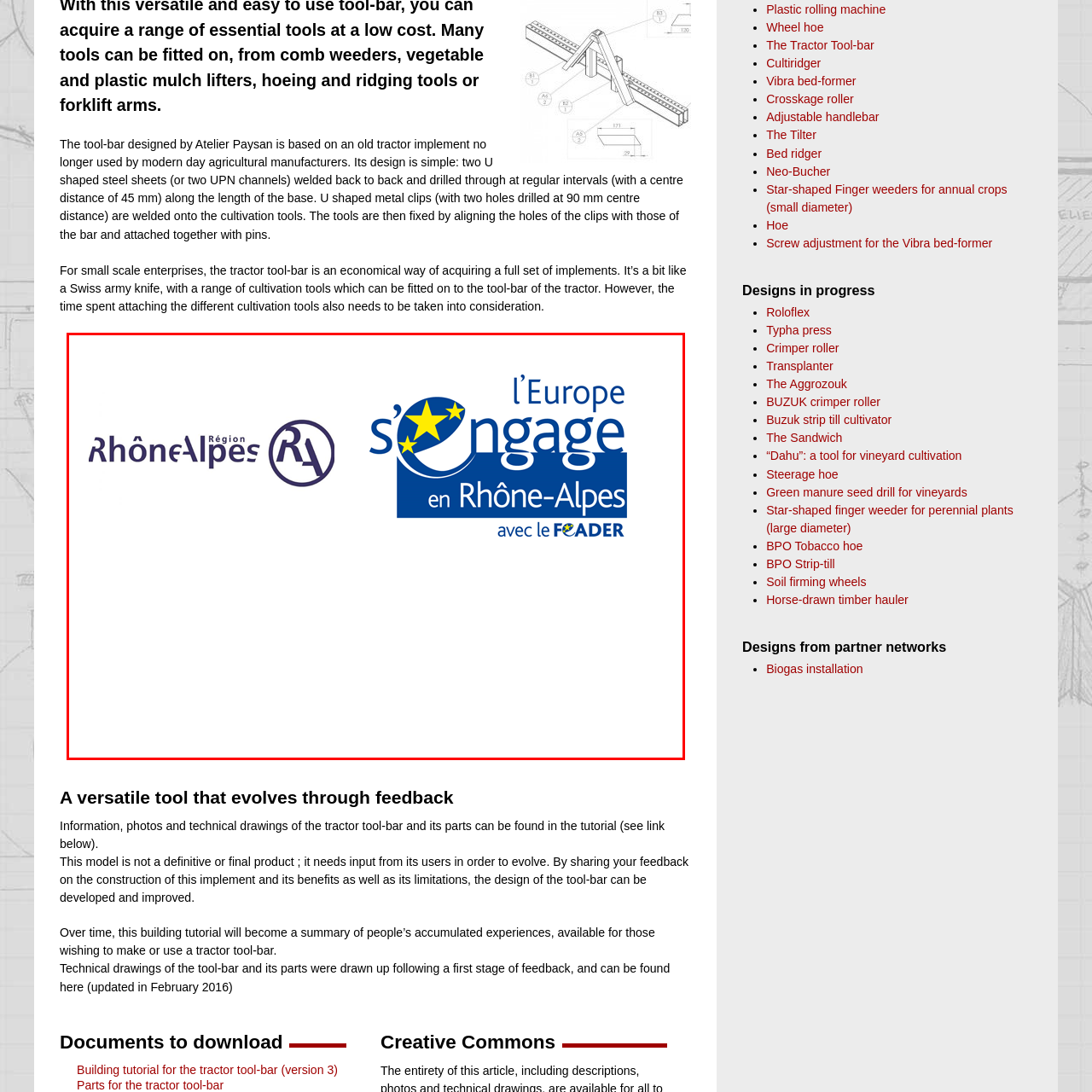Generate a detailed caption for the content inside the red bounding box.

The image features key logos representing the Rhône-Alpes region and its commitment to European engagement. On the left, the emblem for "Rhône-Alpes" is prominently displayed alongside the abbreviation "RA," indicating the region's identity. On the right, the text "l’Europe s’engage en Rhône-Alpes avec le FEADER" is showcased, which translates to "Europe commits to Rhône-Alpes with the FEADER" (European Agricultural Fund for Rural Development). This image symbolizes the collaboration between local authorities and the European Union in promoting agricultural development and rural sustainability in the Rhône-Alpes region. The design emphasizes a partnership aimed at enhancing regional growth and resource management through EU support.